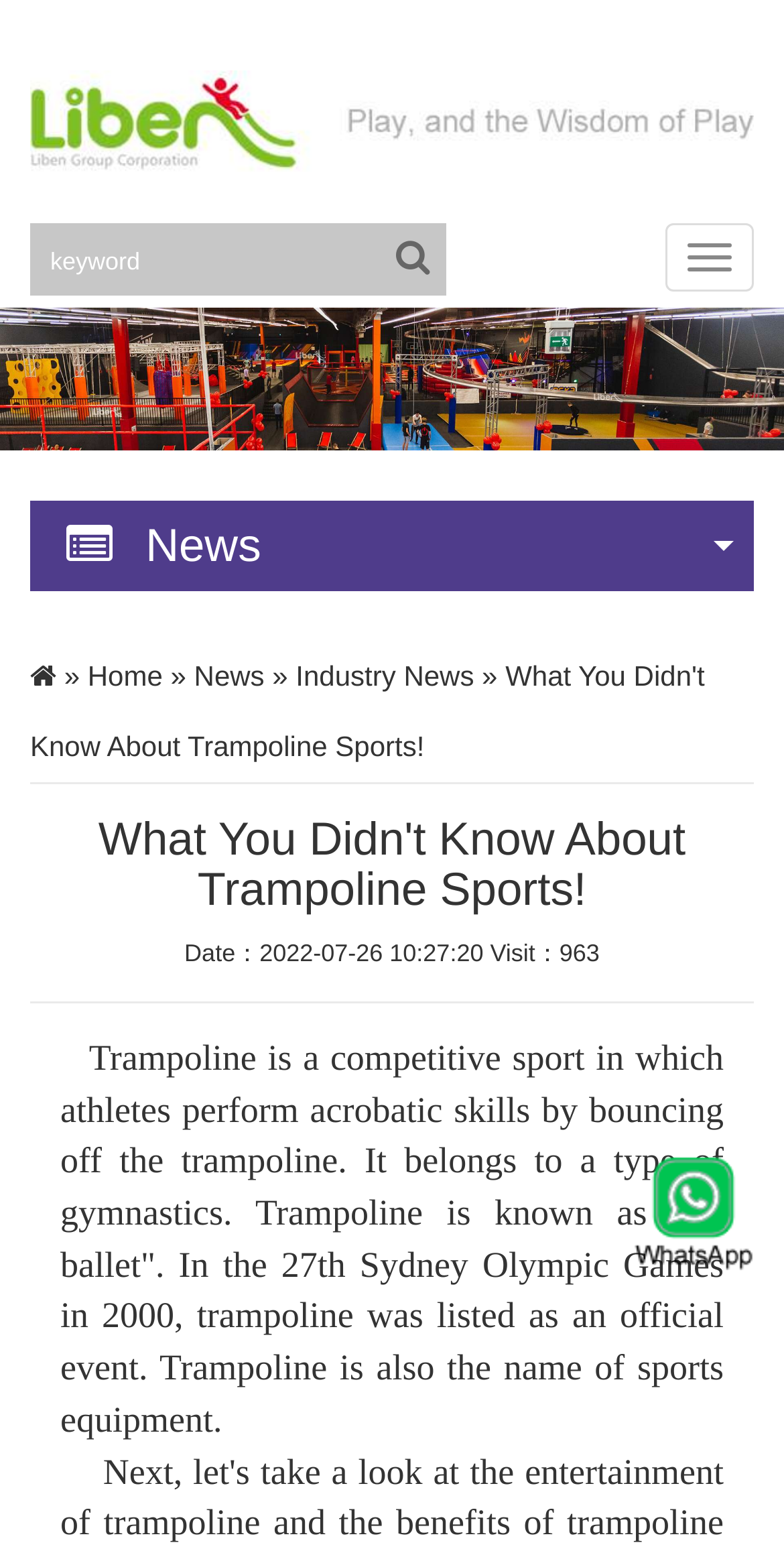Give a detailed explanation of the elements present on the webpage.

The webpage is about trampoline sports, specifically an article titled "What You Didn't Know About Trampoline Sports!". At the top, there is a link to "China Professional Trampoline Park Manufacturer-Liben Group Corporation" accompanied by an image with the same name. Below this, there is a textbox and a button with a search icon, followed by a "Menu" button.

On the left side, there is a vertical menu with links to "news", "Home", "News", and "Industry News". The "news" link is accompanied by an image. Above this menu, there is a heading with a news icon.

The main content of the webpage is the article, which starts with a heading "What You Didn't Know About Trampoline Sports!". Below this, there is a date and visit counter, followed by a brief introduction to trampoline sports, describing it as a competitive sport and a type of gymnastics. The article continues with more information about trampoline sports.

At the bottom of the page, there is a link with an image, but its purpose is unclear. Overall, the webpage has a simple layout with a focus on the article content.